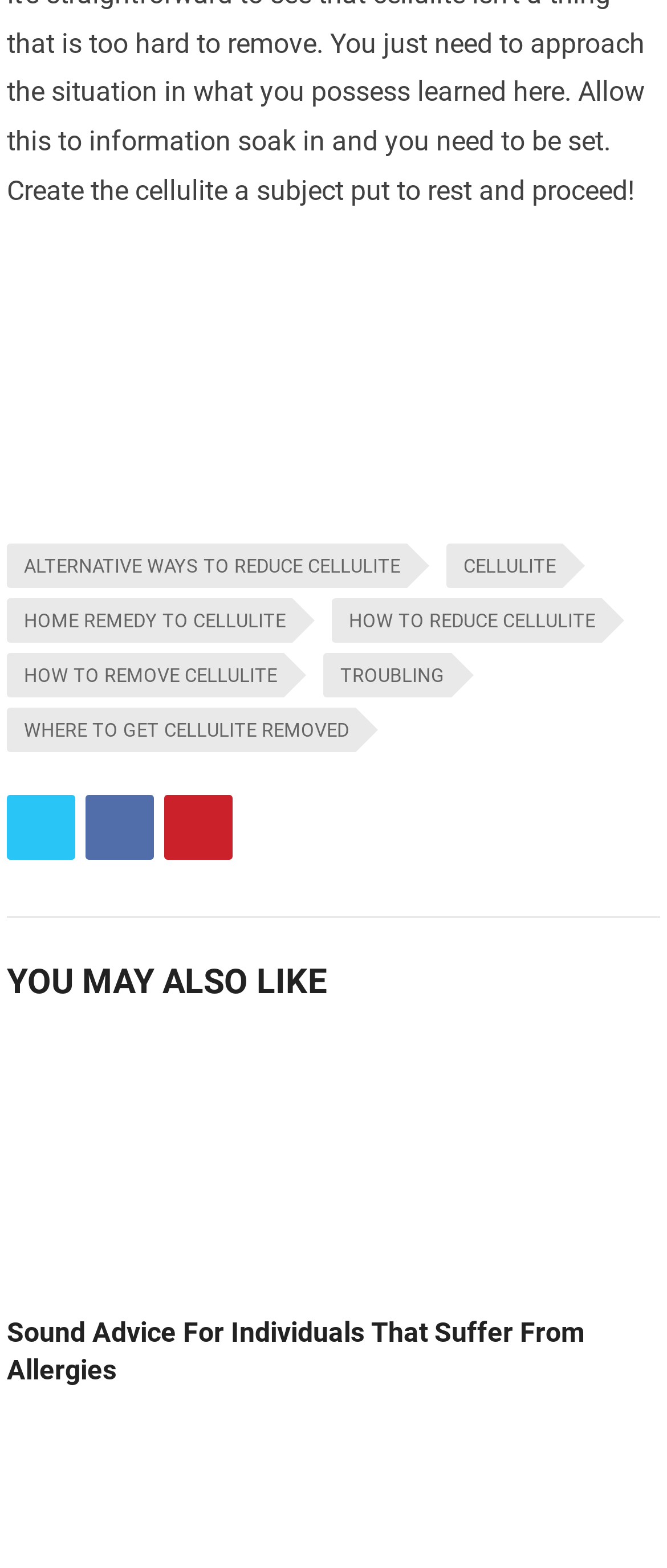Identify the bounding box coordinates for the UI element described as follows: alternative ways to reduce cellulite. Use the format (top-left x, top-left y, bottom-right x, bottom-right y) and ensure all values are floating point numbers between 0 and 1.

[0.01, 0.347, 0.61, 0.375]